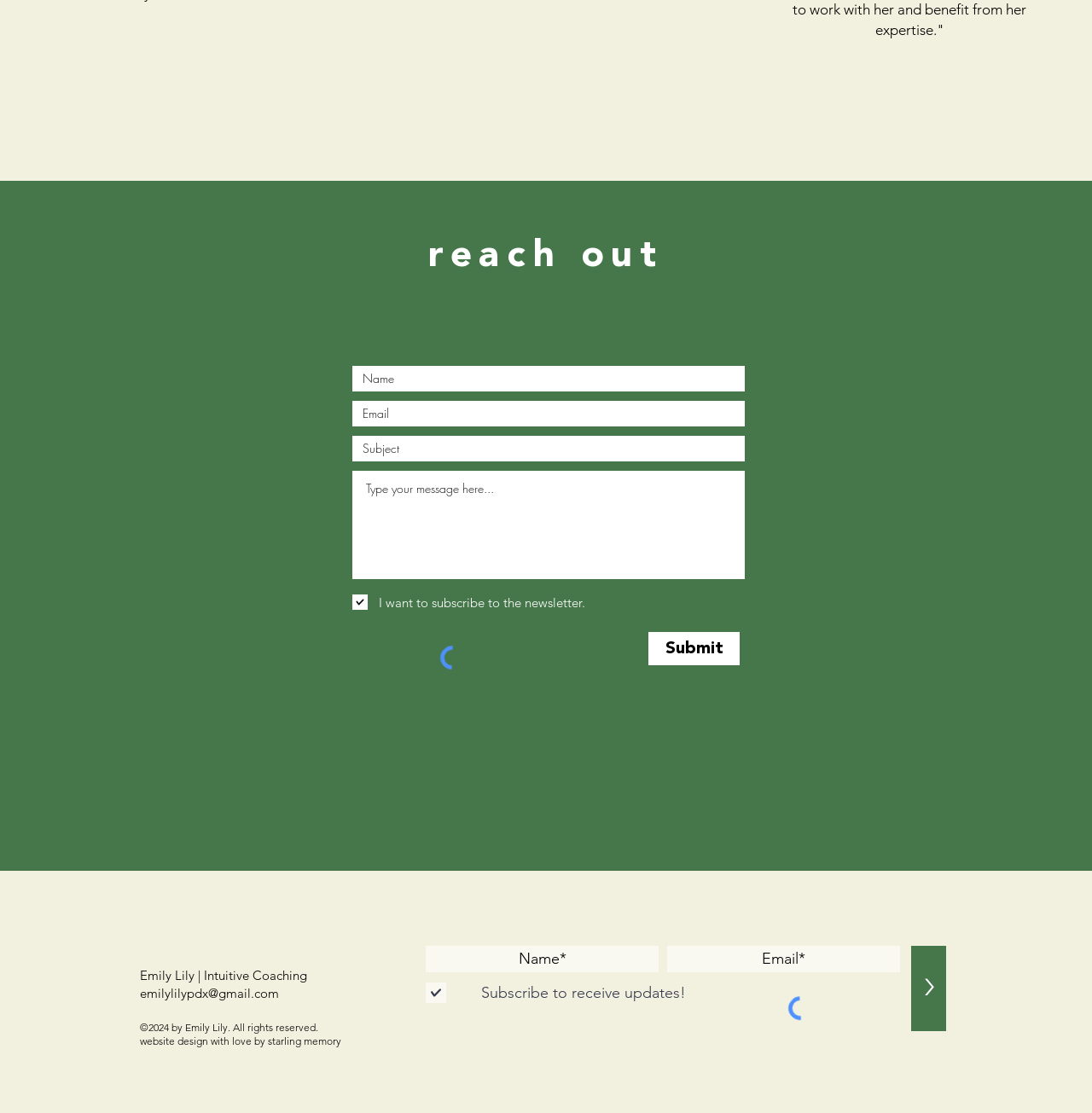What is the function of the checkbox?
Based on the visual, give a brief answer using one word or a short phrase.

Subscribe to newsletter